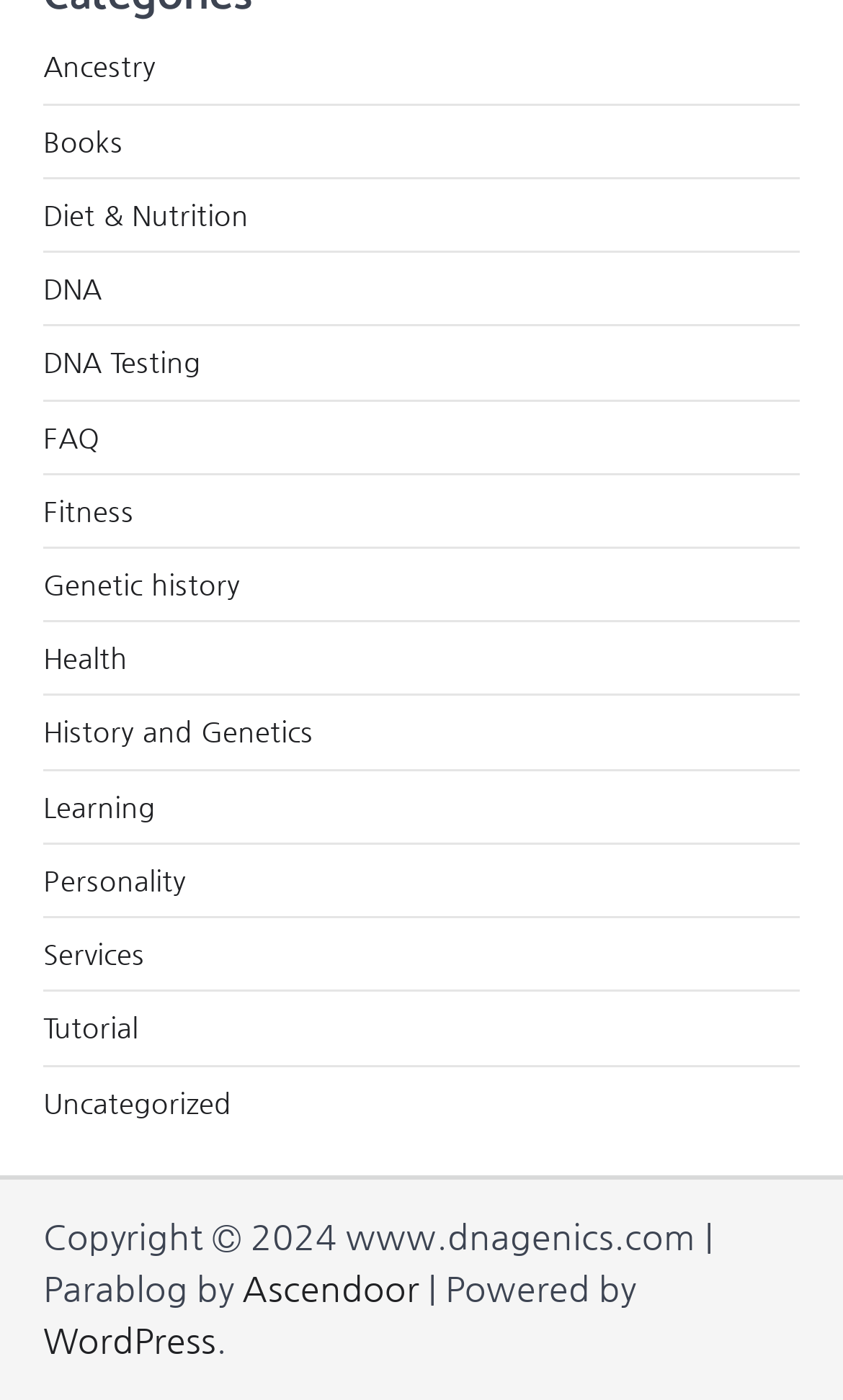Identify the bounding box coordinates of the part that should be clicked to carry out this instruction: "Check the Copyright information".

[0.051, 0.869, 0.846, 0.935]